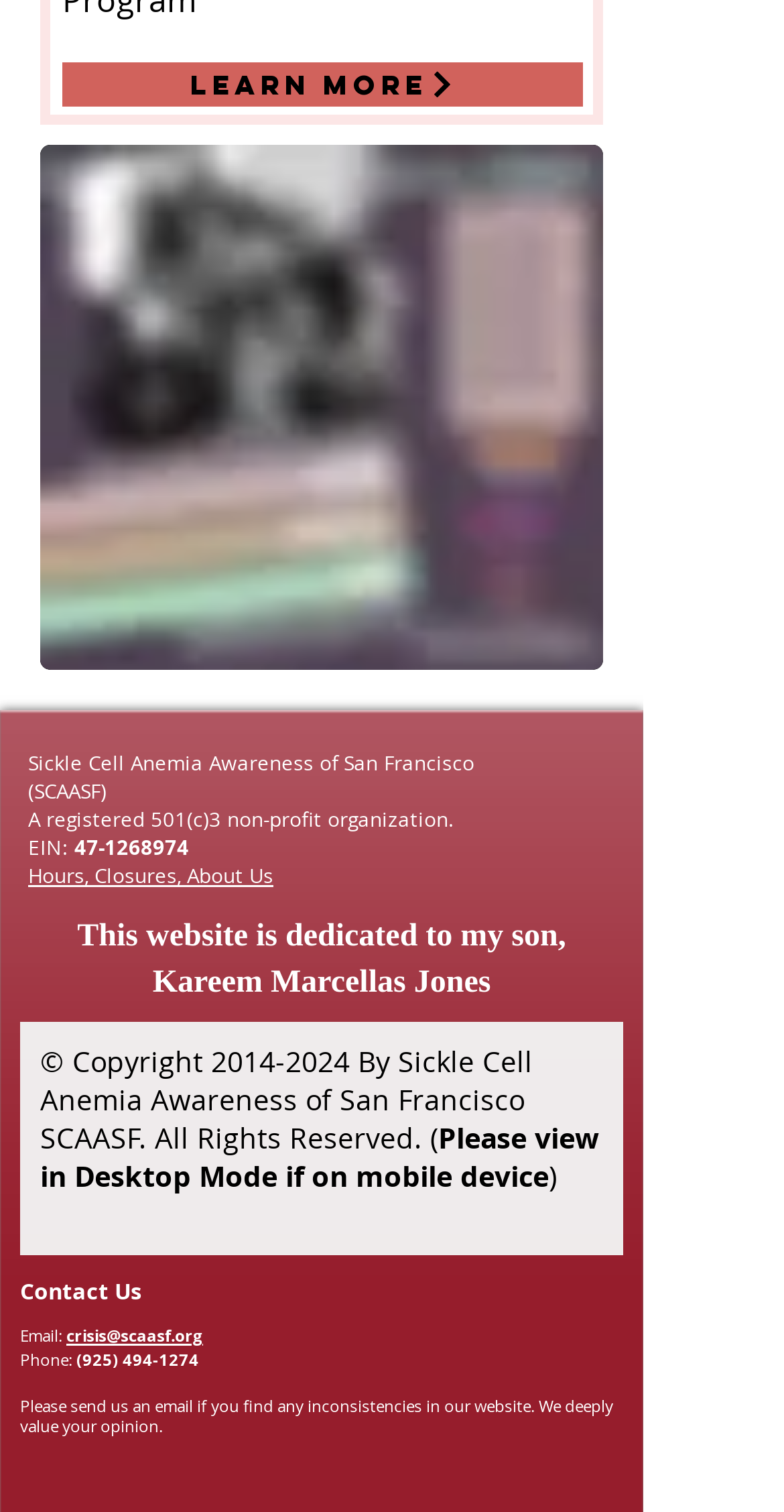What is the name of the organization?
Please describe in detail the information shown in the image to answer the question.

The name of the organization can be found in the static text element 'Sickle Cell Anemia Awareness of San Francisco (SCAASF)' which is located at the top of the webpage.